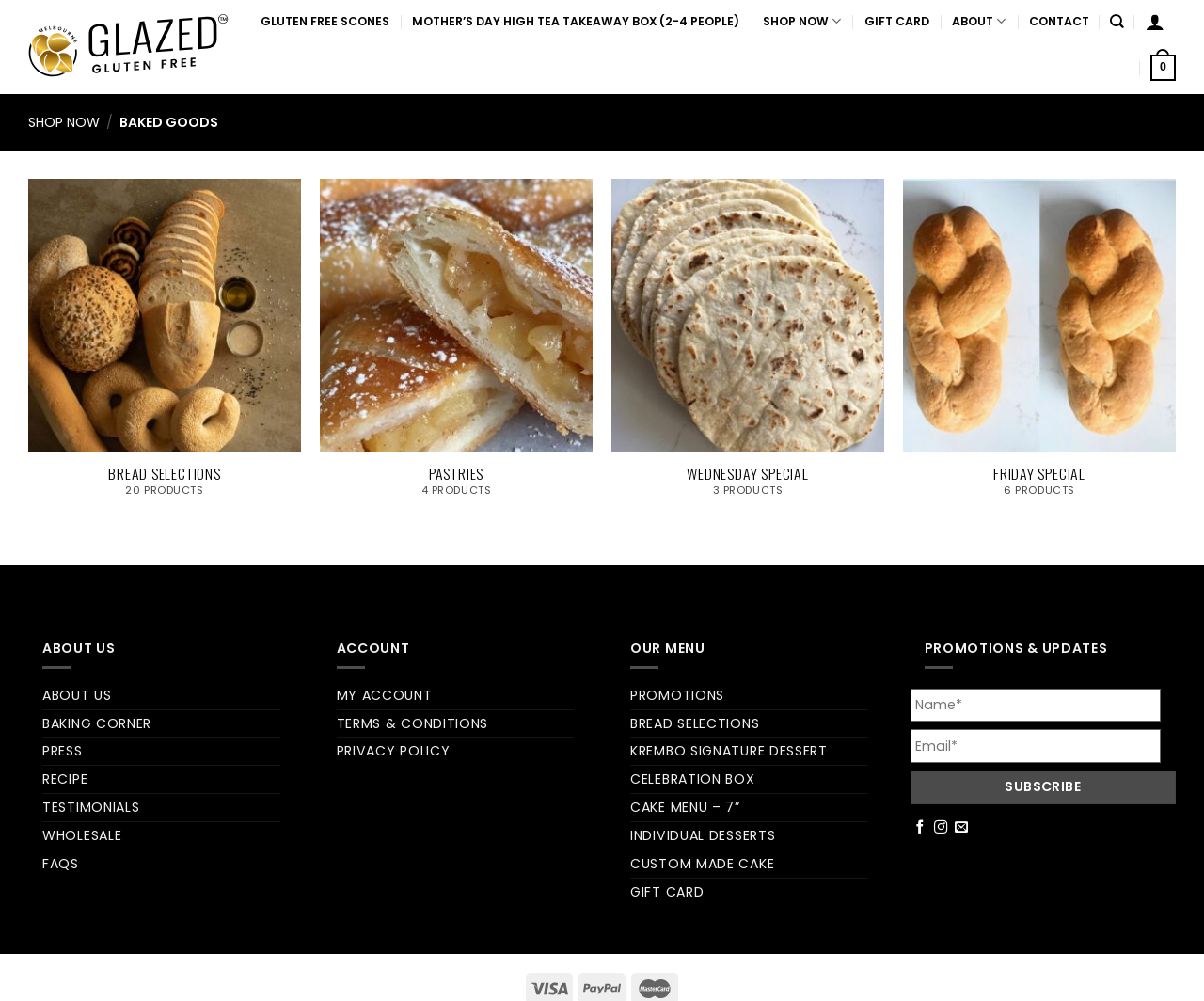How many products are there in the 'Pastries' category?
Please answer the question with a detailed and comprehensive explanation.

I looked at the 'Pastries' category and found that it has 4 products, as indicated by the text '4 PRODUCTS'.